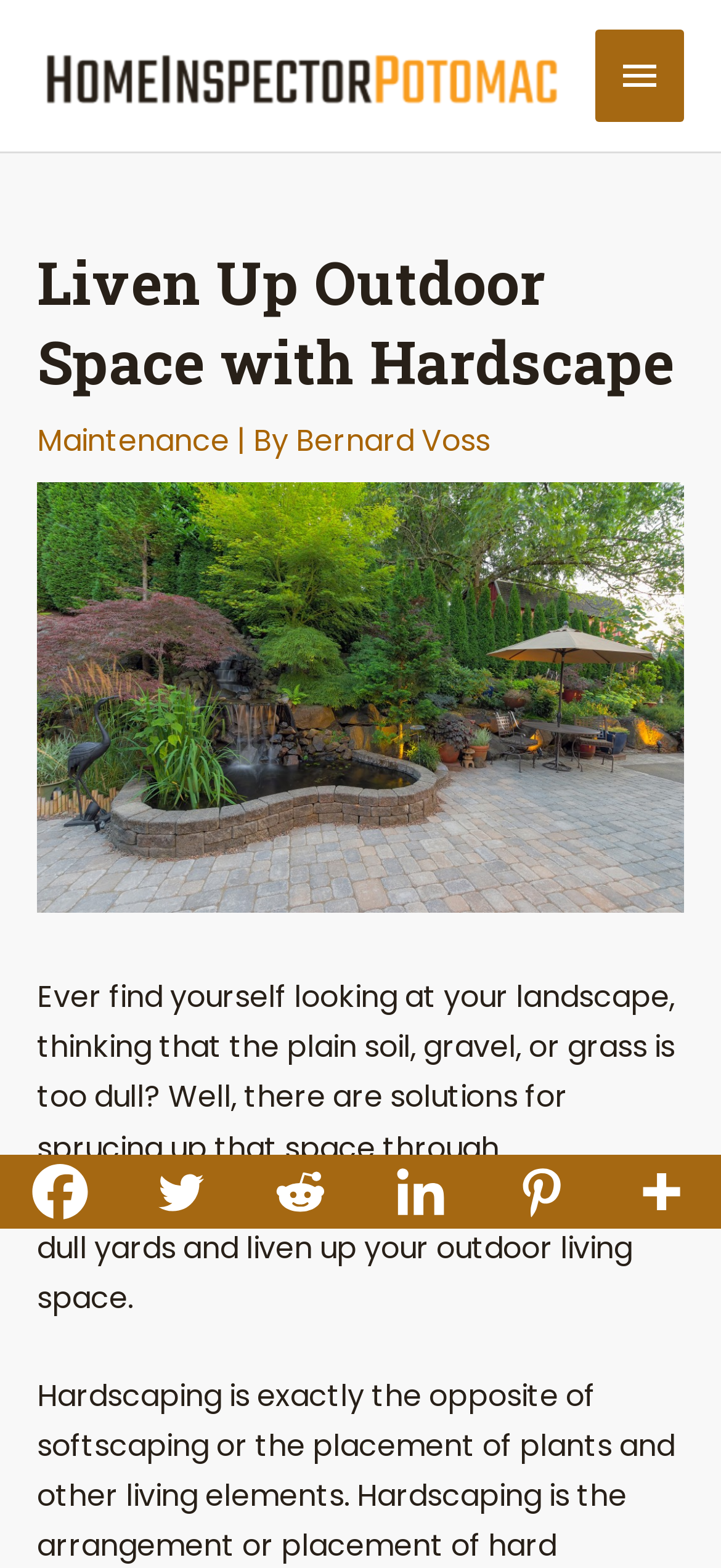Find the bounding box coordinates for the UI element whose description is: "alt="Homeinspector poto moto logo"". The coordinates should be four float numbers between 0 and 1, in the format [left, top, right, bottom].

[0.051, 0.034, 0.785, 0.061]